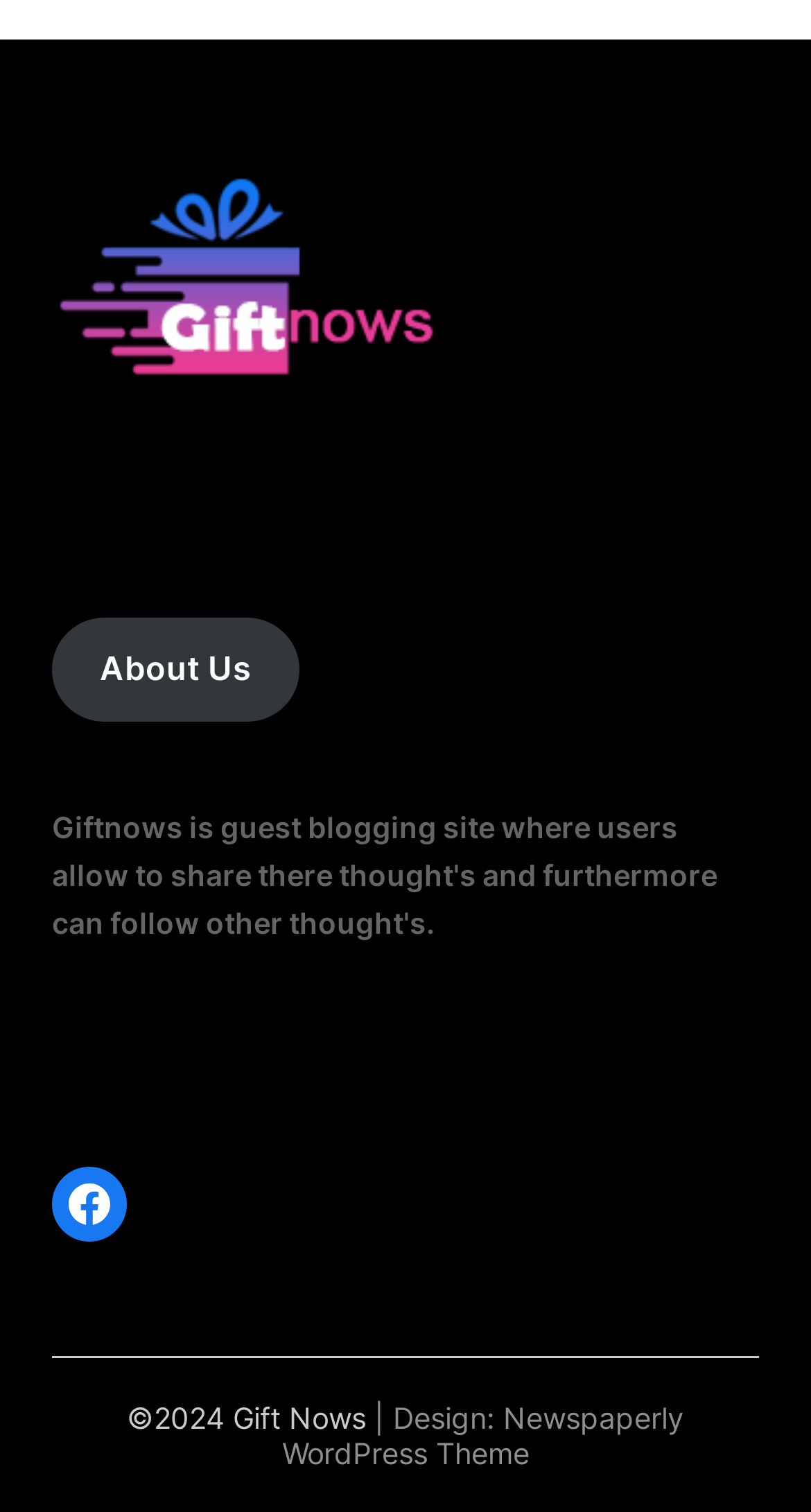Respond to the question below with a concise word or phrase:
What is the position of the 'About Us' section?

Above the footer